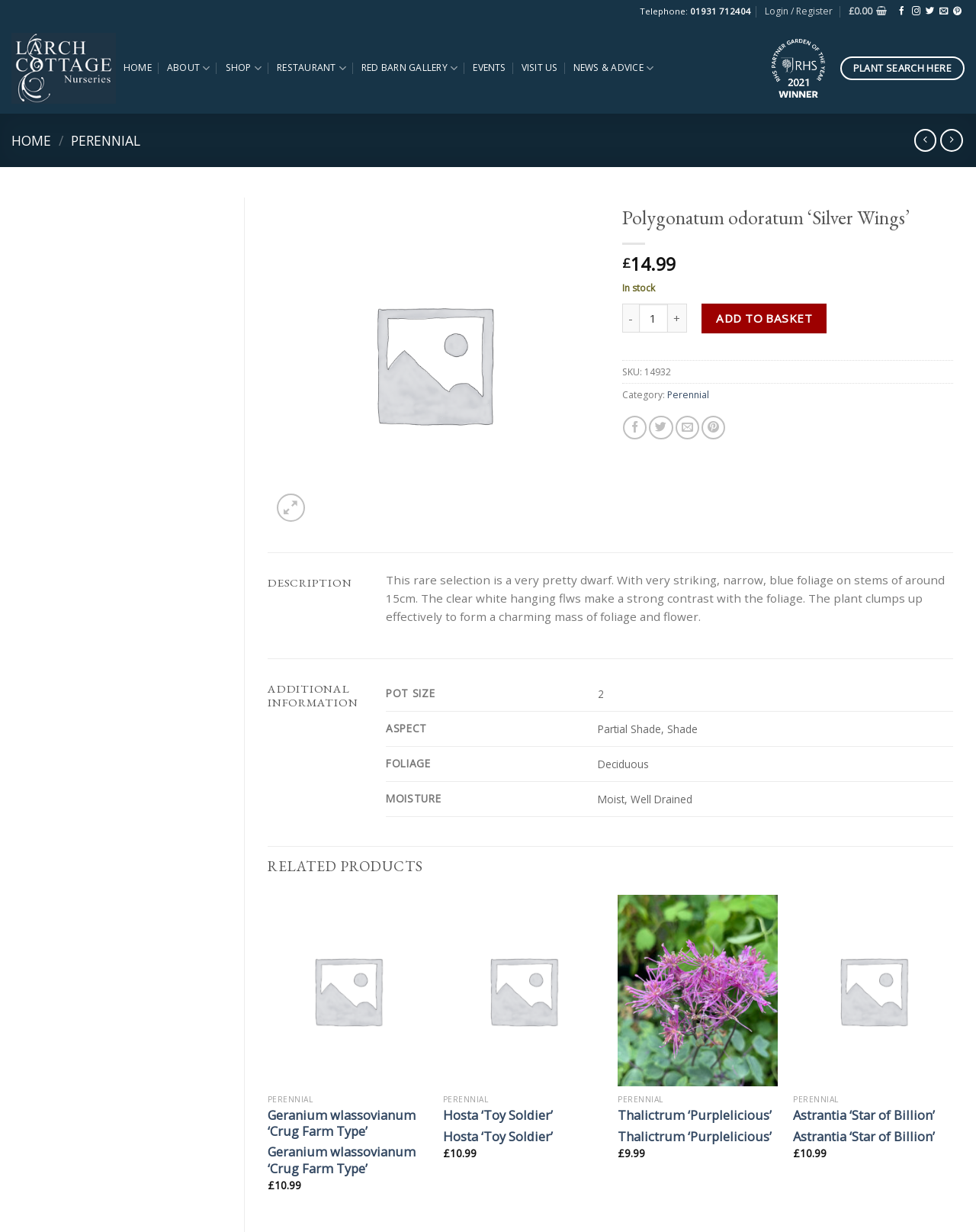Give the bounding box coordinates for the element described as: "Thalictrum ‘Purplelicious’".

[0.633, 0.898, 0.791, 0.912]